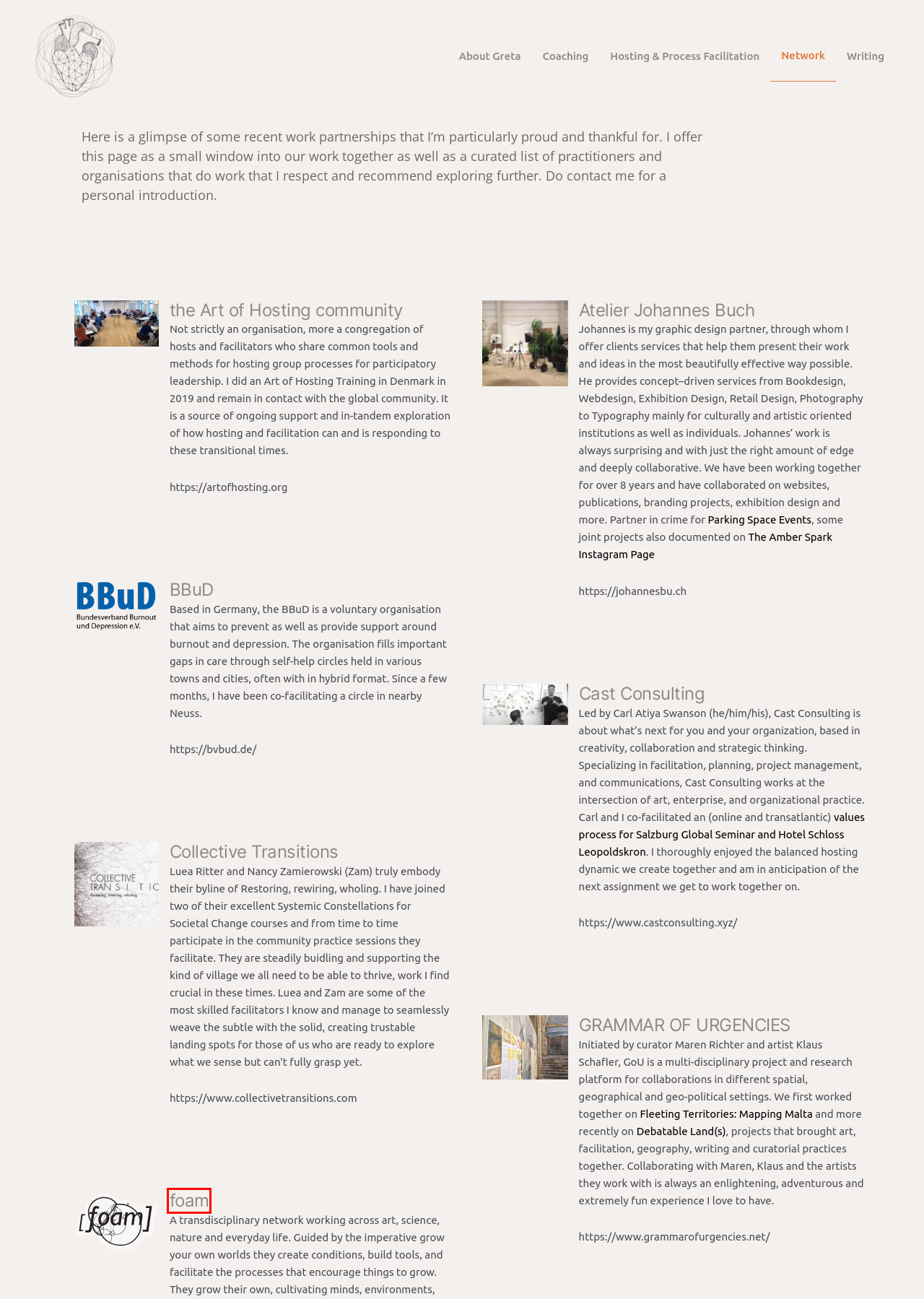Observe the screenshot of a webpage with a red bounding box around an element. Identify the webpage description that best fits the new page after the element inside the bounding box is clicked. The candidates are:
A. Art of Hosting | and Harvesting Conversations That Matter
B. Collective Transitions
C. Parking Space Events – Greta Muscat Azzopardi
D. Grow your own worlds
        
        
            | FoAM
E. Debatable Land(s) | Grammar of Urgencies
F. Home - Bundesverband Burnout und Depression e.V.
G. About Greta Muscat Azzopardi – Greta Muscat Azzopardi
H. Coaching – Greta Muscat Azzopardi

D